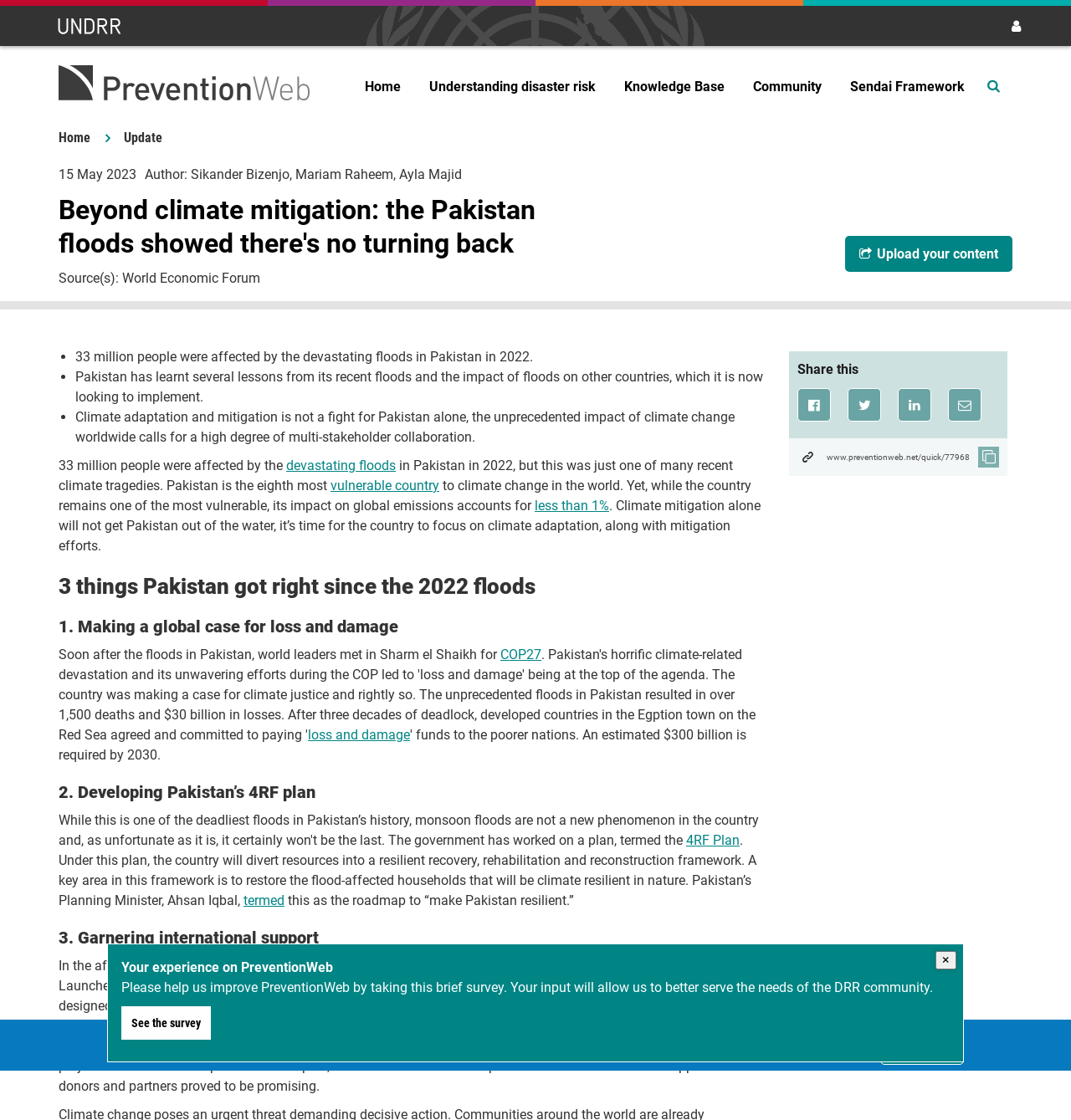Specify the bounding box coordinates of the element's area that should be clicked to execute the given instruction: "Click the 'Upload your content' button". The coordinates should be four float numbers between 0 and 1, i.e., [left, top, right, bottom].

[0.789, 0.211, 0.945, 0.243]